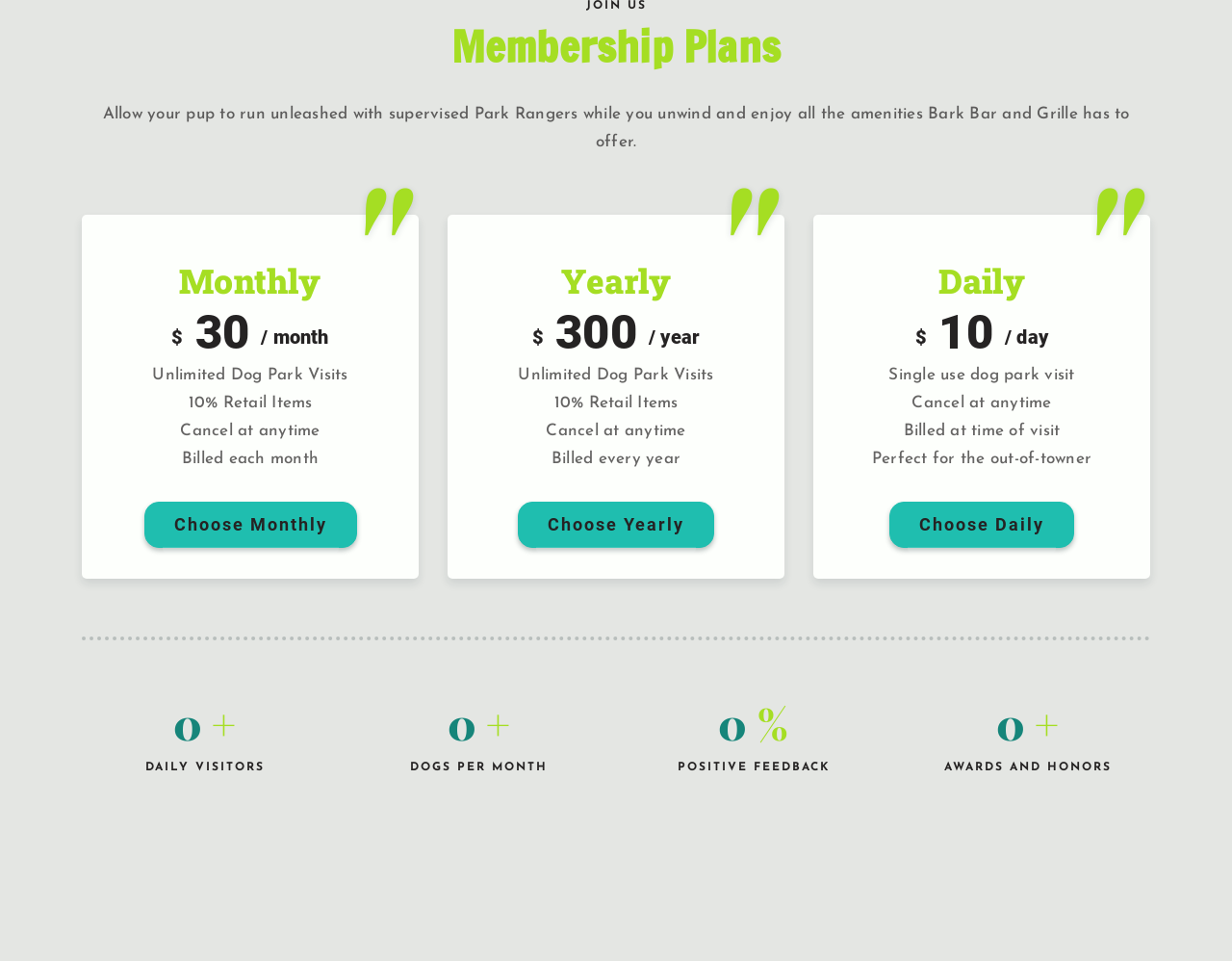What is the purpose of the Daily membership plan according to the webpage?
Provide a detailed and well-explained answer to the question.

Under the 'Daily' heading, I found the StaticText 'Perfect for the out-of-towner', which suggests that the Daily membership plan is intended for individuals who are visiting from out of town.